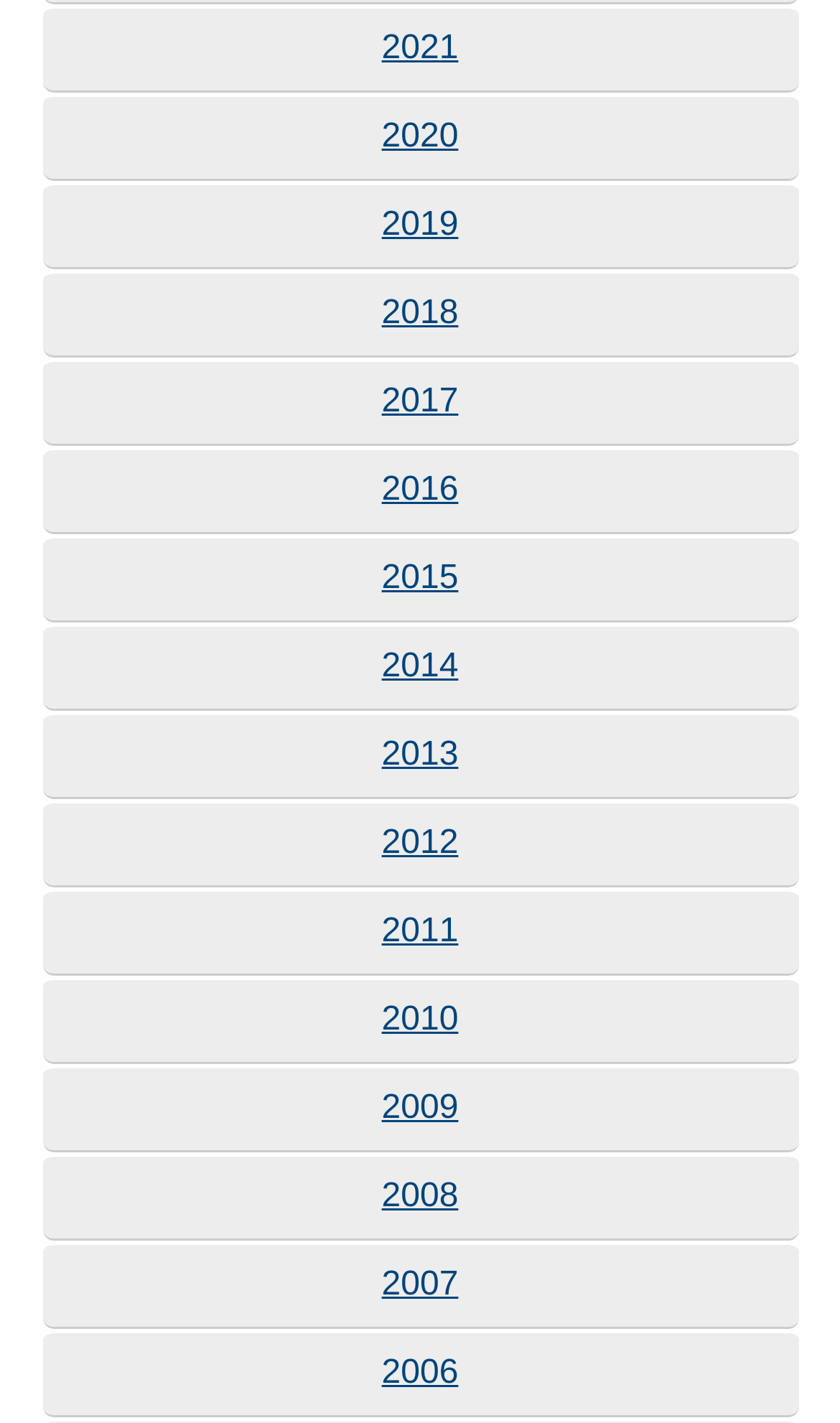What is the earliest year listed?
Using the image as a reference, give a one-word or short phrase answer.

2006